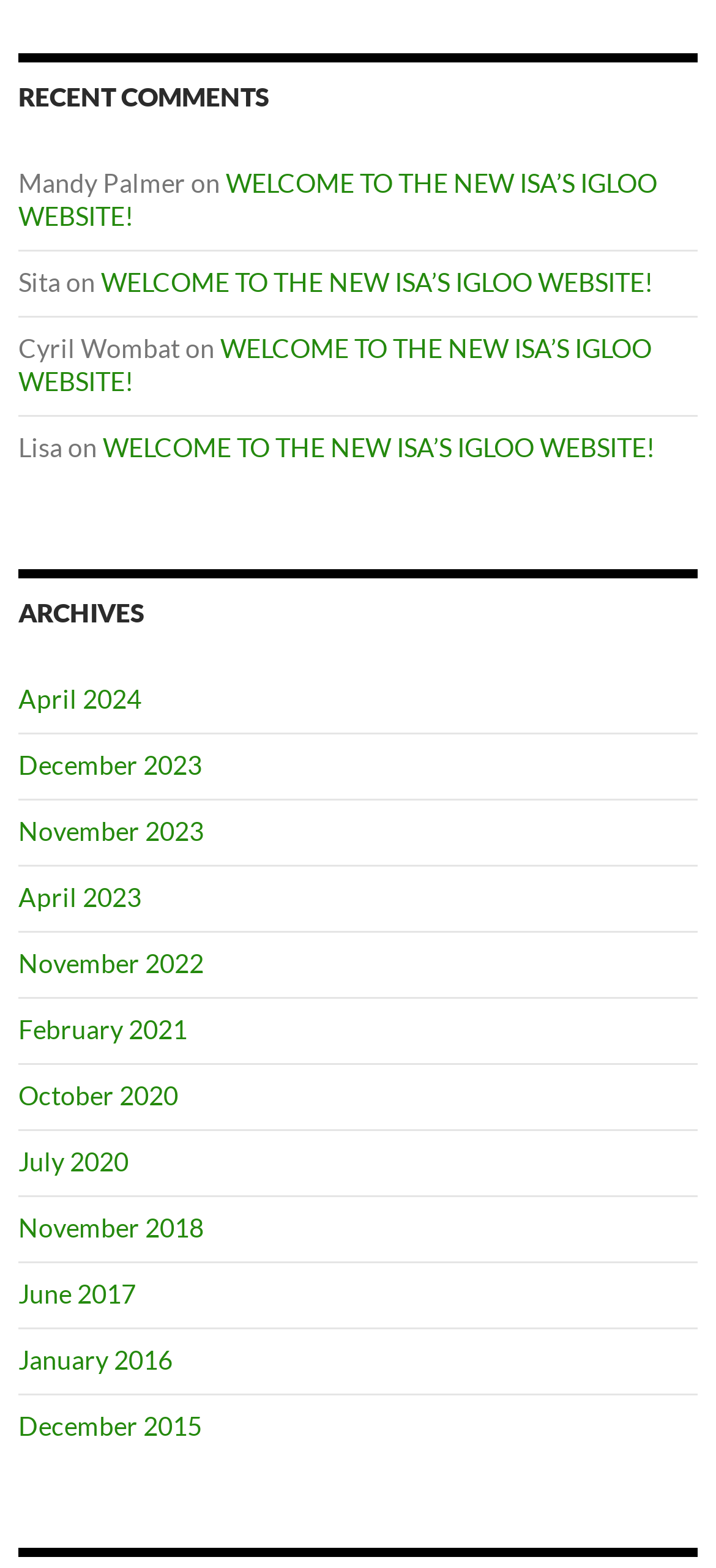Determine the bounding box coordinates for the UI element with the following description: "parent_node: We value your privacy". The coordinates should be four float numbers between 0 and 1, represented as [left, top, right, bottom].

None